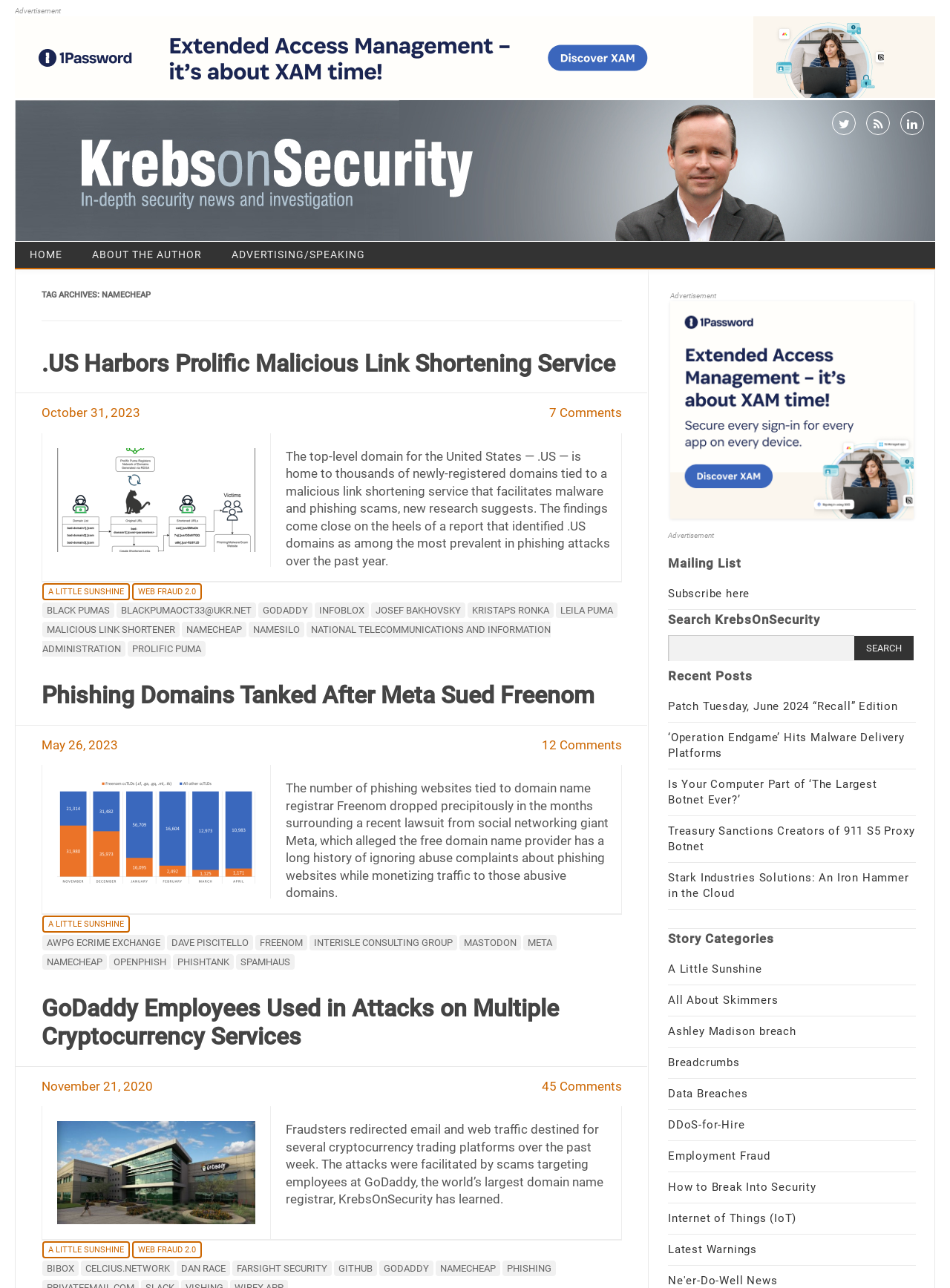Please provide the bounding box coordinates in the format (top-left x, top-left y, bottom-right x, bottom-right y). Remember, all values are floating point numbers between 0 and 1. What is the bounding box coordinate of the region described as: 45 Comments

[0.57, 0.837, 0.655, 0.849]